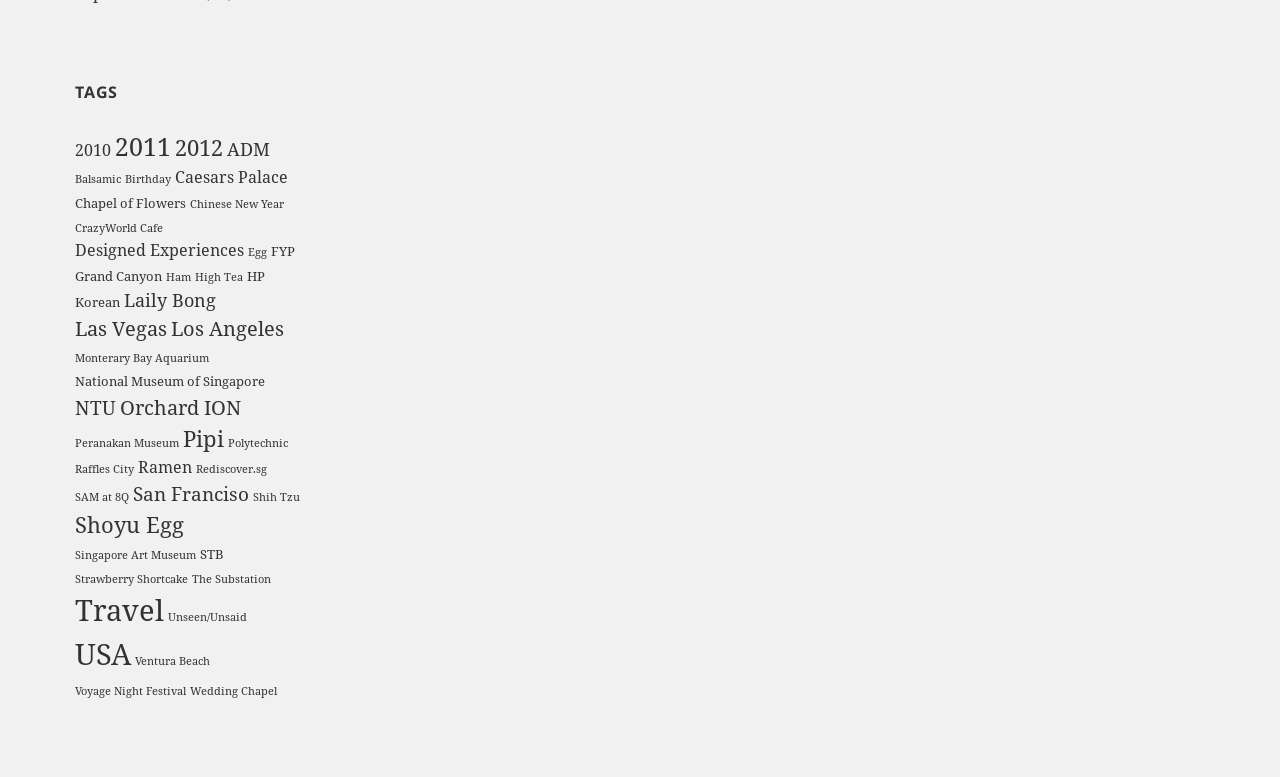What is the theme of 'Korean'?
Offer a detailed and exhaustive answer to the question.

Based on the context of the webpage, which appears to be a collection of tags or categories, 'Korean' is likely a theme related to food, as it is listed alongside other food-related categories like 'Ramen' and 'Shoyu Egg'.